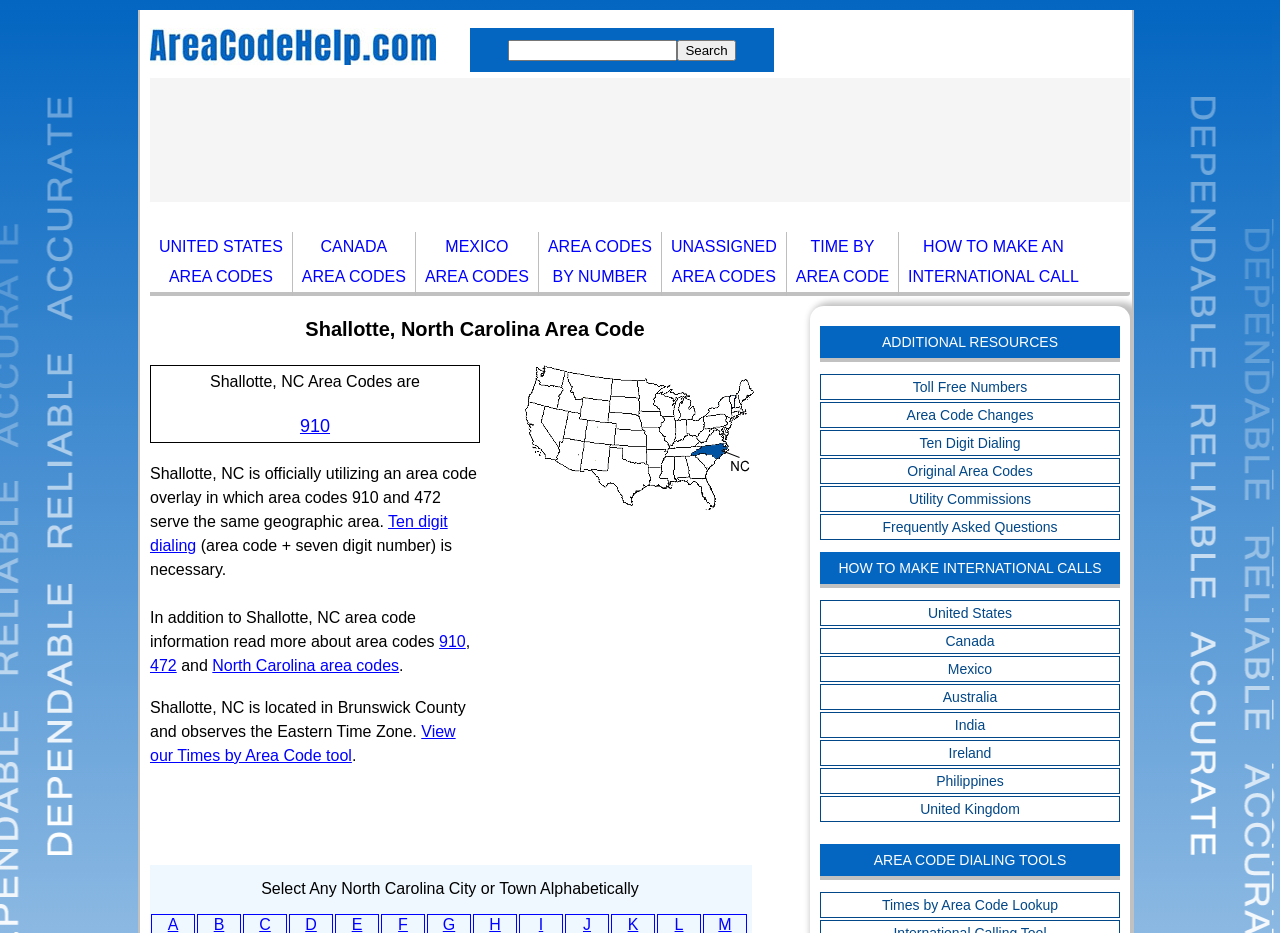Write an elaborate caption that captures the essence of the webpage.

This webpage is about area codes in Shallotte, North Carolina. At the top left, there is a logo image and a search button next to a text box. Below the logo, there is an advertisement iframe. 

On the left side, there are several links to different area code-related topics, including United States area codes, Canada area codes, Mexico area codes, and more. 

The main content of the webpage starts with a heading "Shallotte, North Carolina Area Code" followed by a paragraph of text explaining that Shallotte, NC is using an area code overlay with area codes 910 and 472 serving the same geographic area. 

Below this, there are links to more information about area codes 910 and 472, as well as a link to "Ten digit dialing" and a brief explanation of what it means. 

Further down, there is a static text block providing more information about Shallotte, NC, including its location in Brunswick County and its time zone. There is also a link to a "Times by Area Code" tool. 

On the right side, there is an image of a North Carolina area code map. Below the map, there is another advertisement iframe. 

At the bottom of the page, there are several sections of links to additional resources, including toll-free numbers, area code changes, and frequently asked questions. There is also a section on how to make international calls, with links to different countries. Finally, there is a section on area code dialing tools, with a link to a "Times by Area Code Lookup" tool.